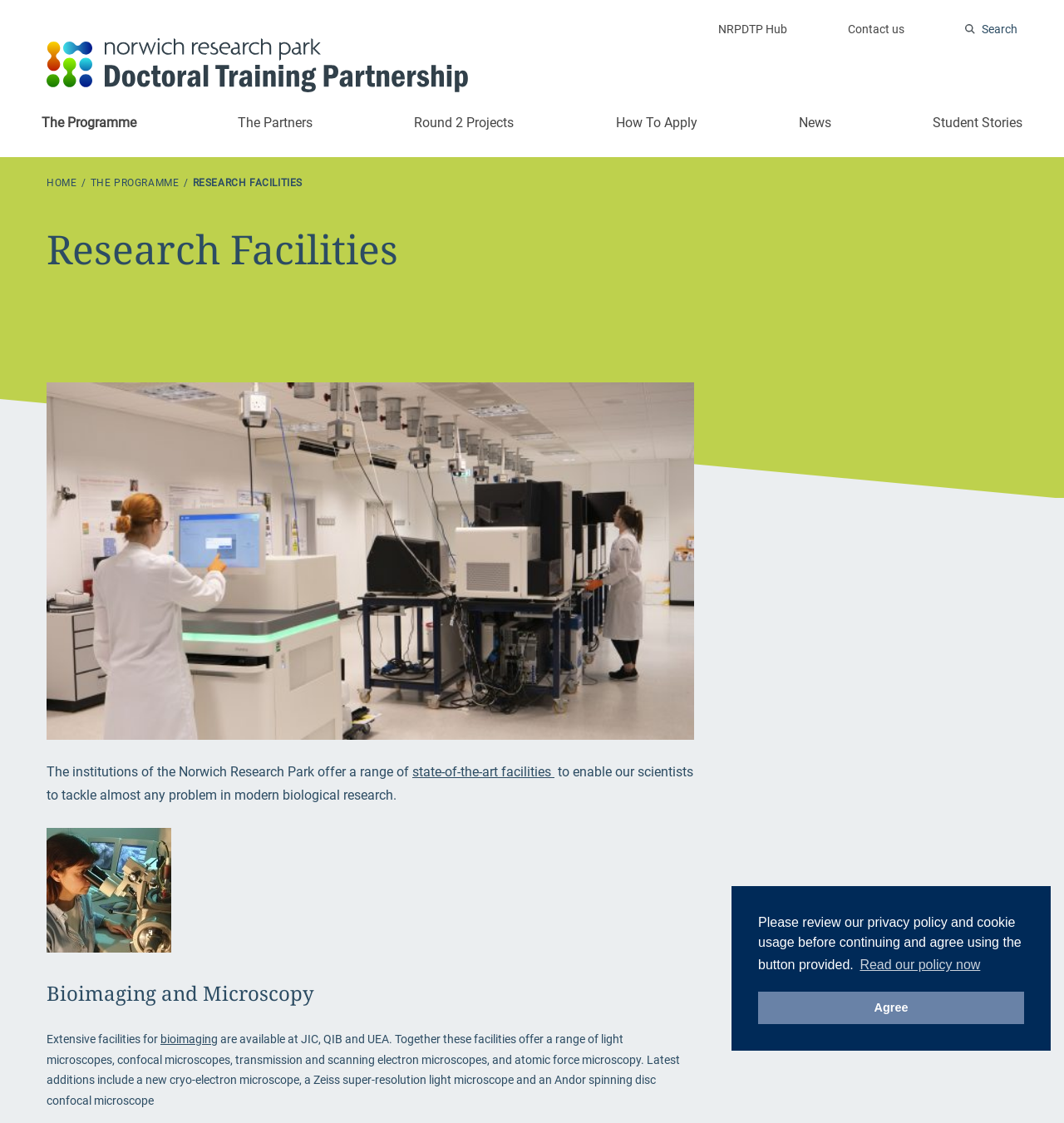What is the purpose of the research facilities?
Could you please answer the question thoroughly and with as much detail as possible?

I found the answer by reading the text which states that the institutions of the Norwich Research Park offer a range of state-of-the-art facilities to enable scientists to tackle almost any problem in modern biological research.